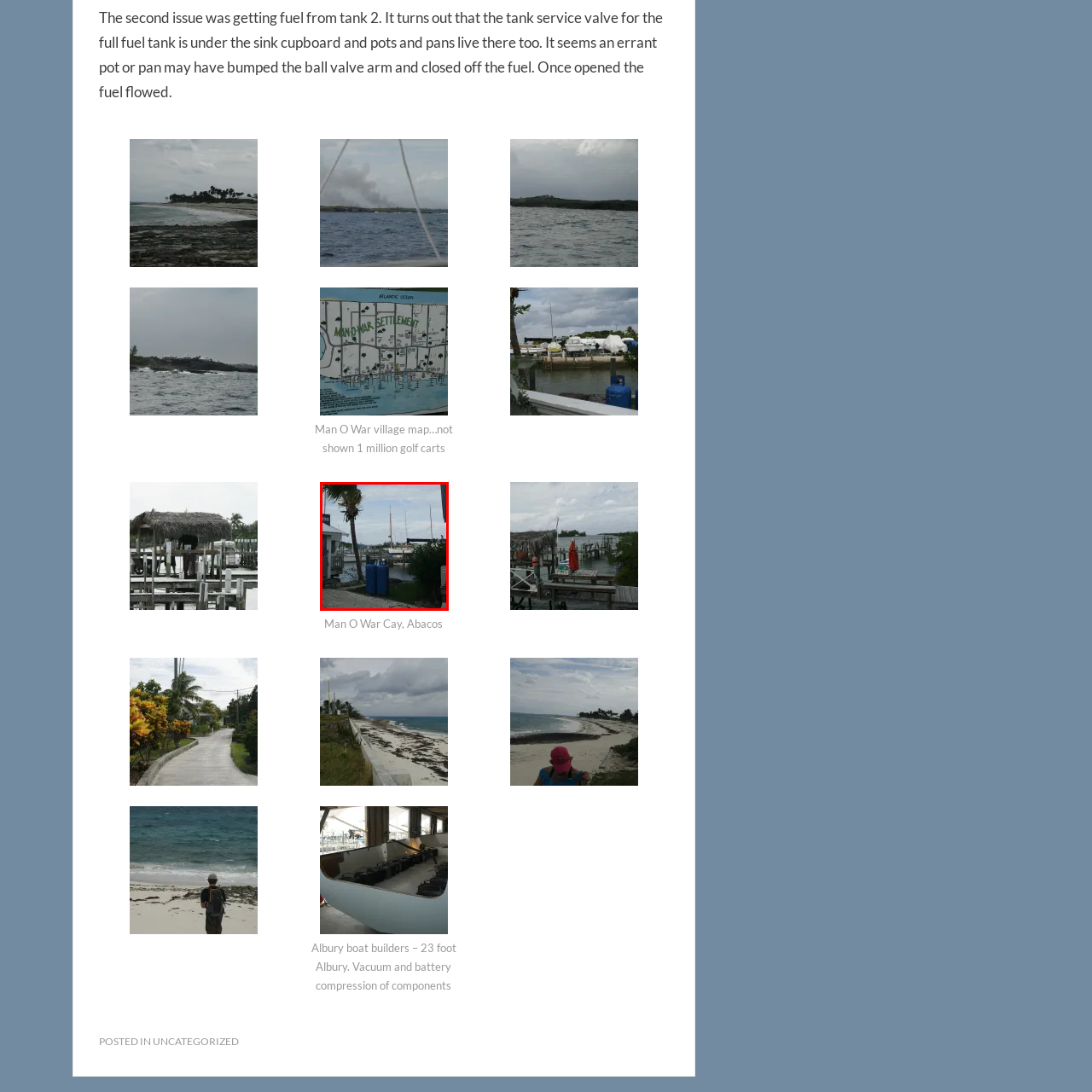What is the color of the sky in the background?
Concentrate on the part of the image that is enclosed by the red bounding box and provide a detailed response to the question.

The caption describes the sky in the background as light blue, dotted with softly drifting clouds, which provides a serene atmosphere to the harbor scene.